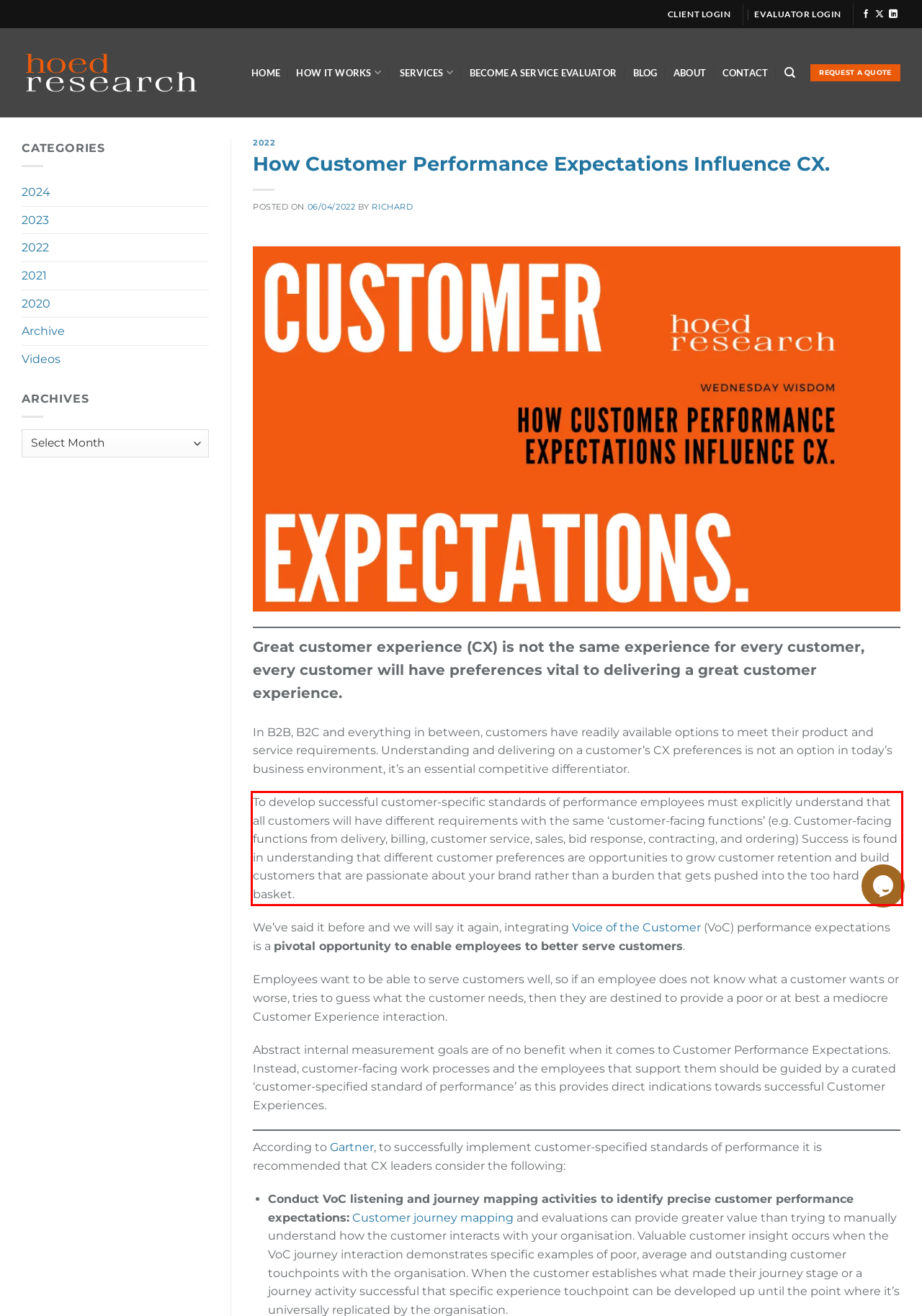The screenshot provided shows a webpage with a red bounding box. Apply OCR to the text within this red bounding box and provide the extracted content.

To develop successful customer-specific standards of performance employees must explicitly understand that all customers will have different requirements with the same ‘customer-facing functions’ (e.g. Customer-facing functions from delivery, billing, customer service, sales, bid response, contracting, and ordering) Success is found in understanding that different customer preferences are opportunities to grow customer retention and build customers that are passionate about your brand rather than a burden that gets pushed into the too hard basket.